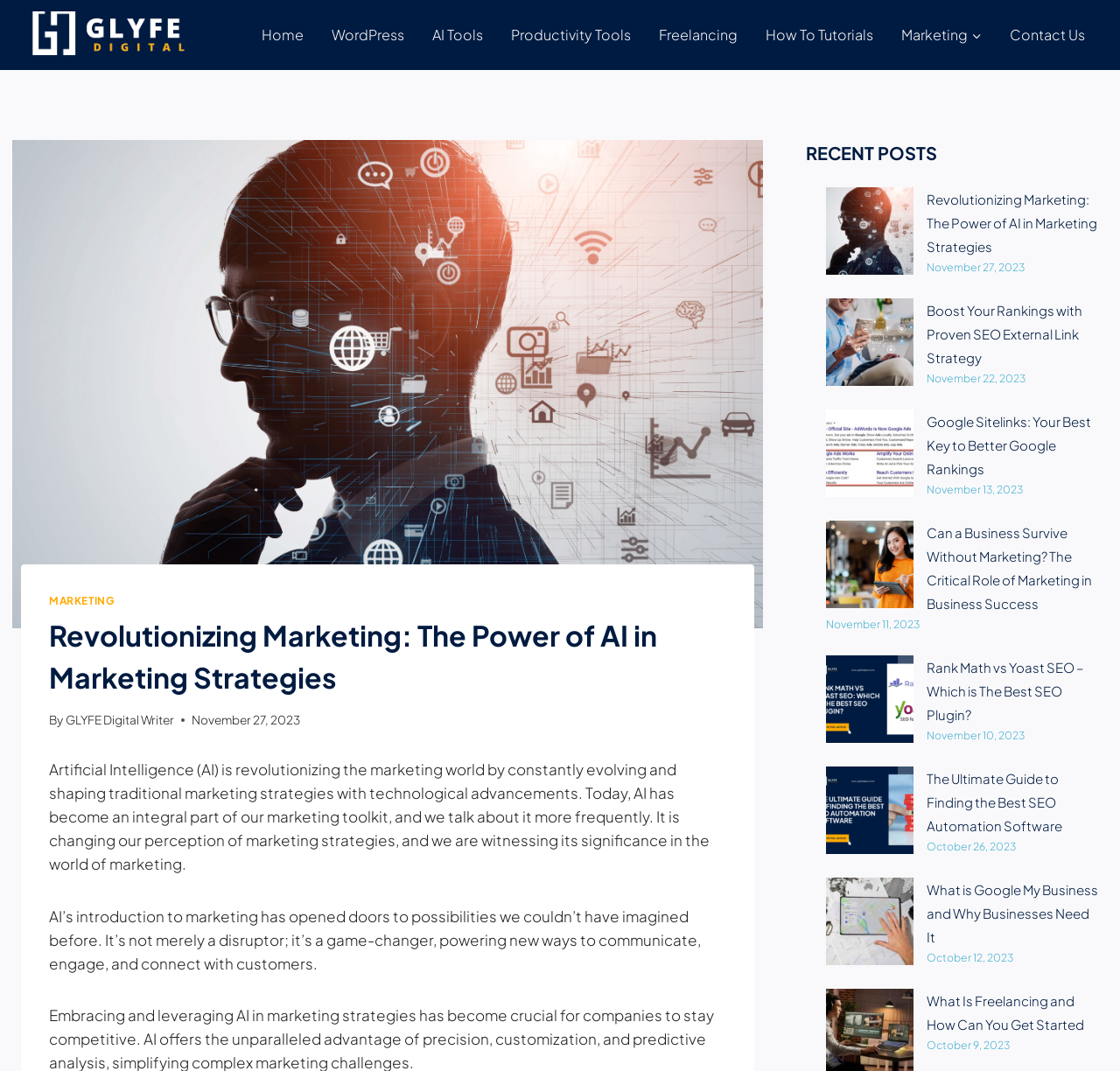Please locate the clickable area by providing the bounding box coordinates to follow this instruction: "Click on the 'Home' link".

[0.221, 0.014, 0.284, 0.051]